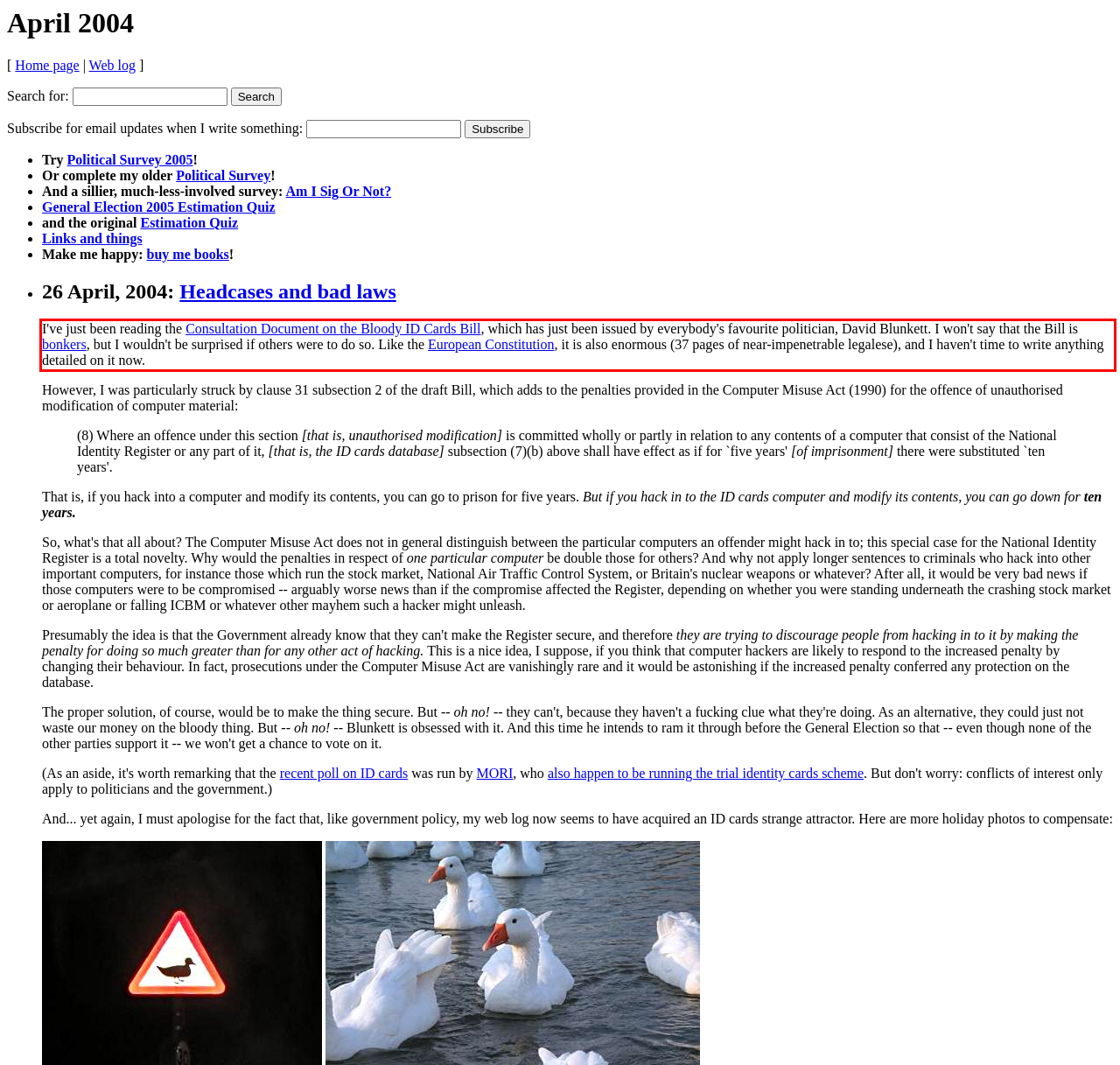Using the provided webpage screenshot, recognize the text content in the area marked by the red bounding box.

I've just been reading the Consultation Document on the Bloody ID Cards Bill, which has just been issued by everybody's favourite politician, David Blunkett. I won't say that the Bill is bonkers, but I wouldn't be surprised if others were to do so. Like the European Constitution, it is also enormous (37 pages of near-impenetrable legalese), and I haven't time to write anything detailed on it now.